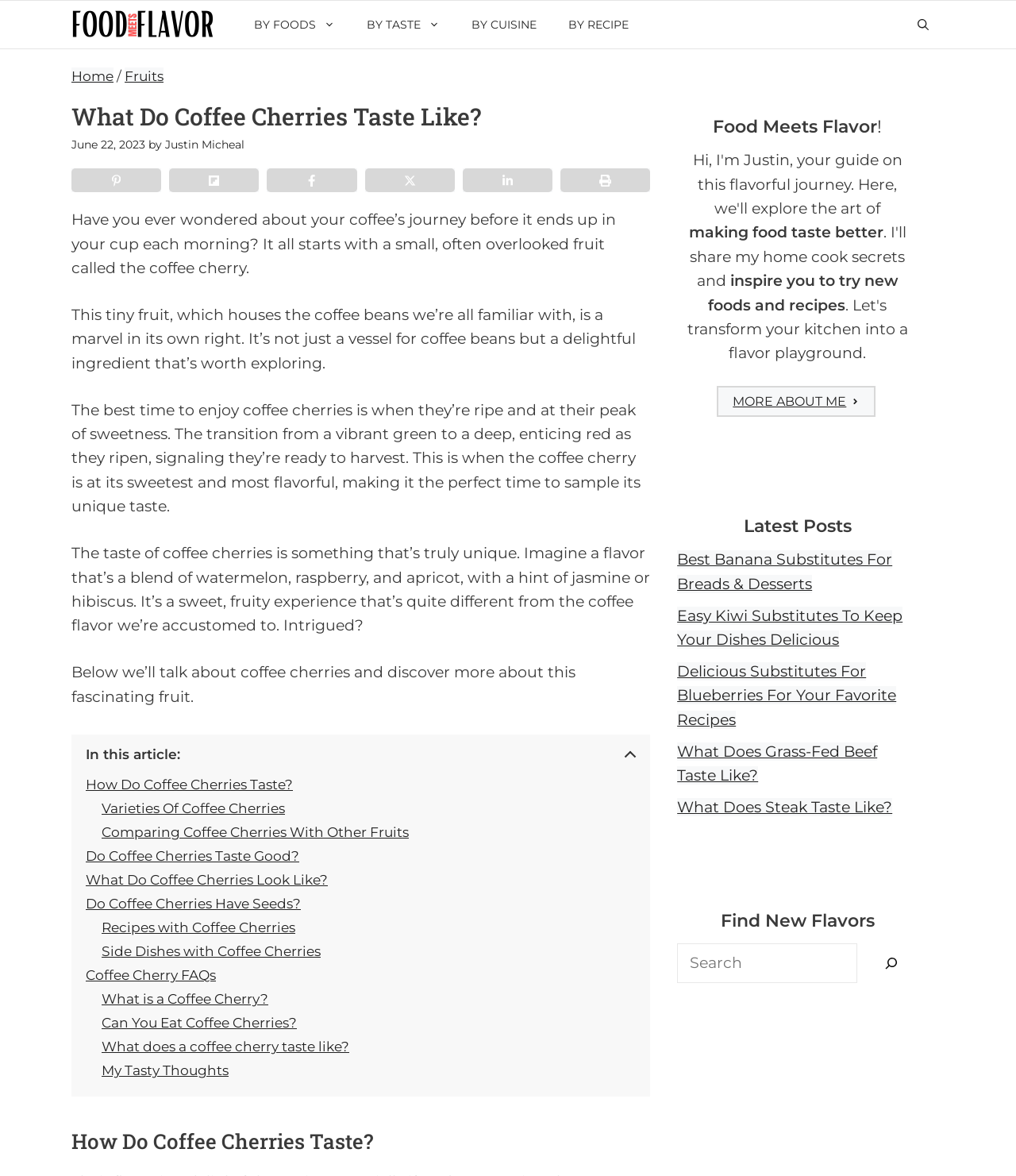Identify and provide the title of the webpage.

What Do Coffee Cherries Taste Like?